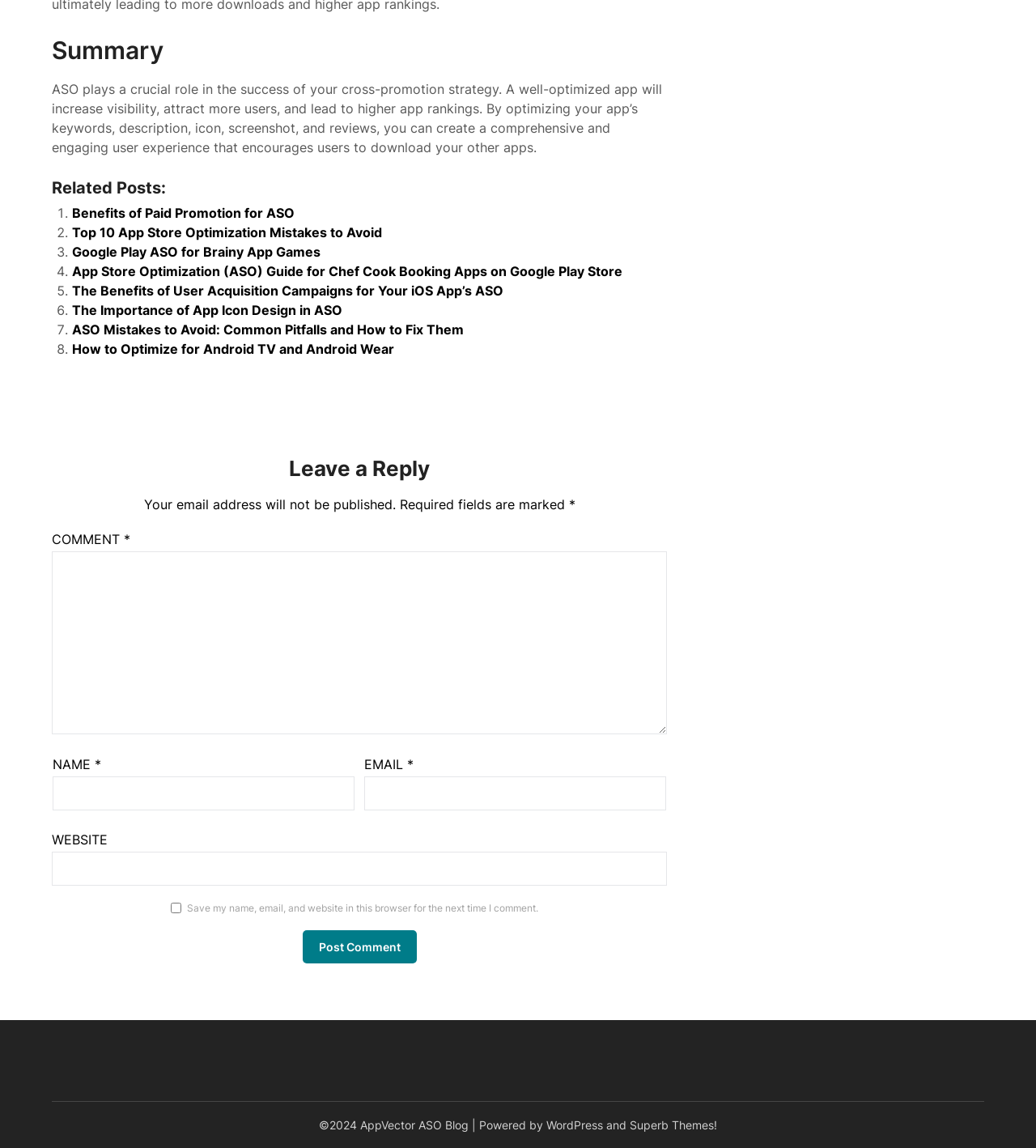What is the copyright year of the webpage?
Could you give a comprehensive explanation in response to this question?

The webpage displays a copyright notice at the bottom with the year '2024', indicating that the webpage's content is copyrighted until 2024.